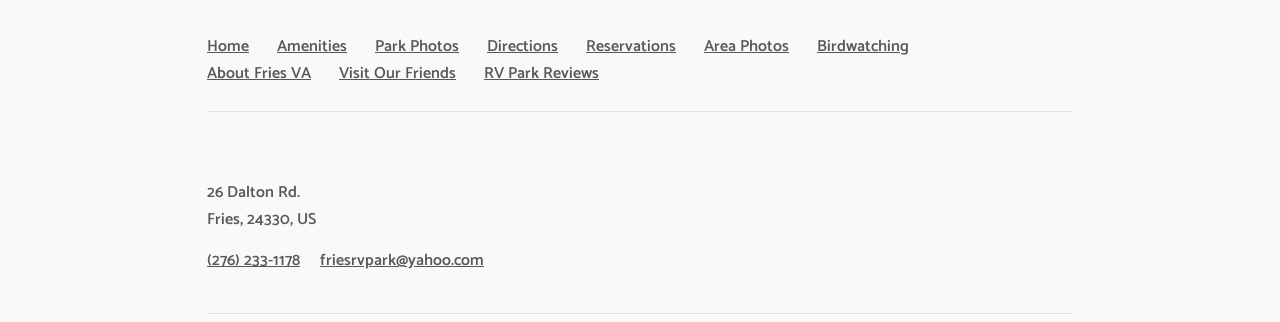What is the city and state of the RV park?
Based on the screenshot, provide your answer in one word or phrase.

Fries, VA